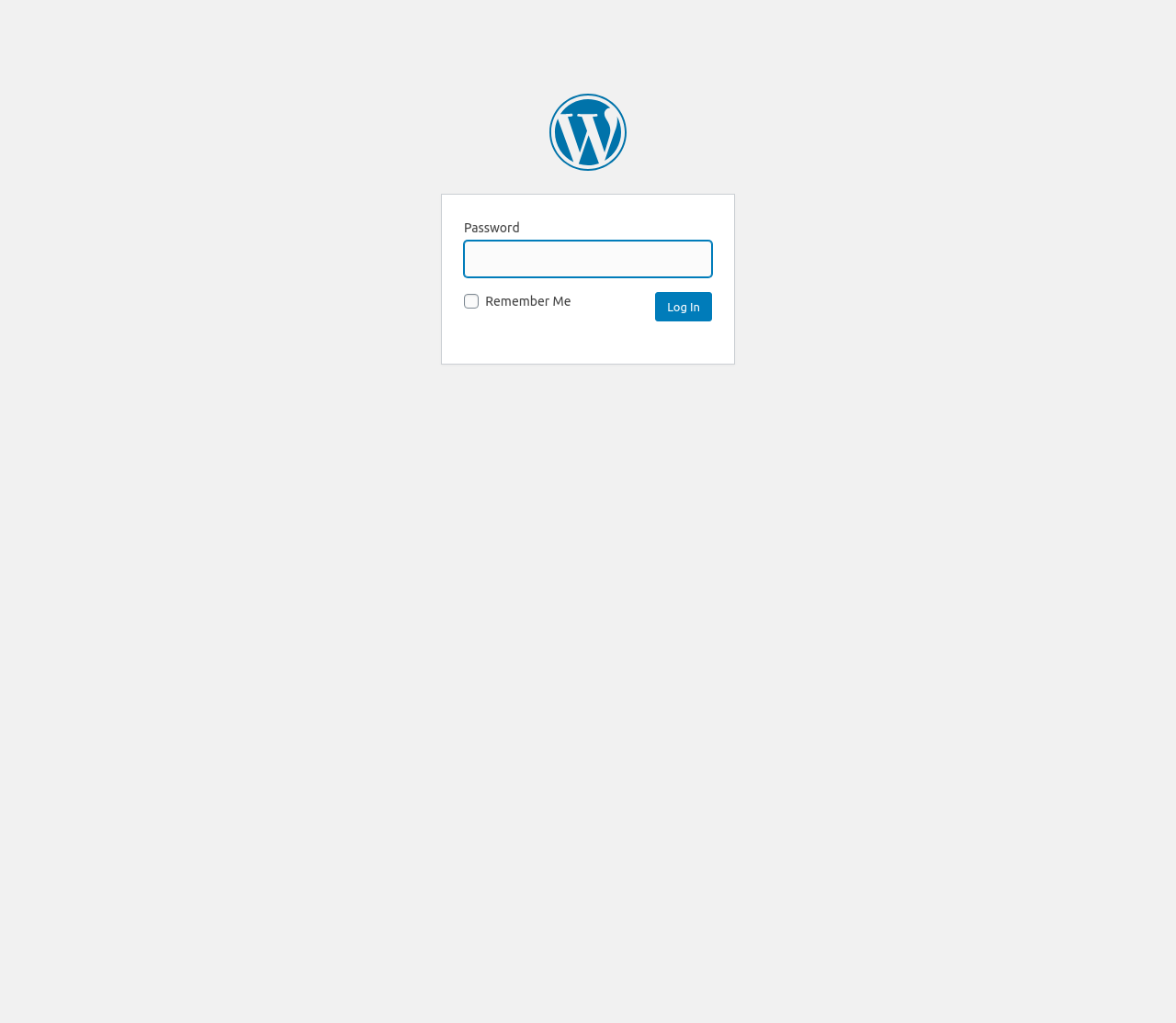What is the principal heading displayed on the webpage?

Farrier Supply Shop